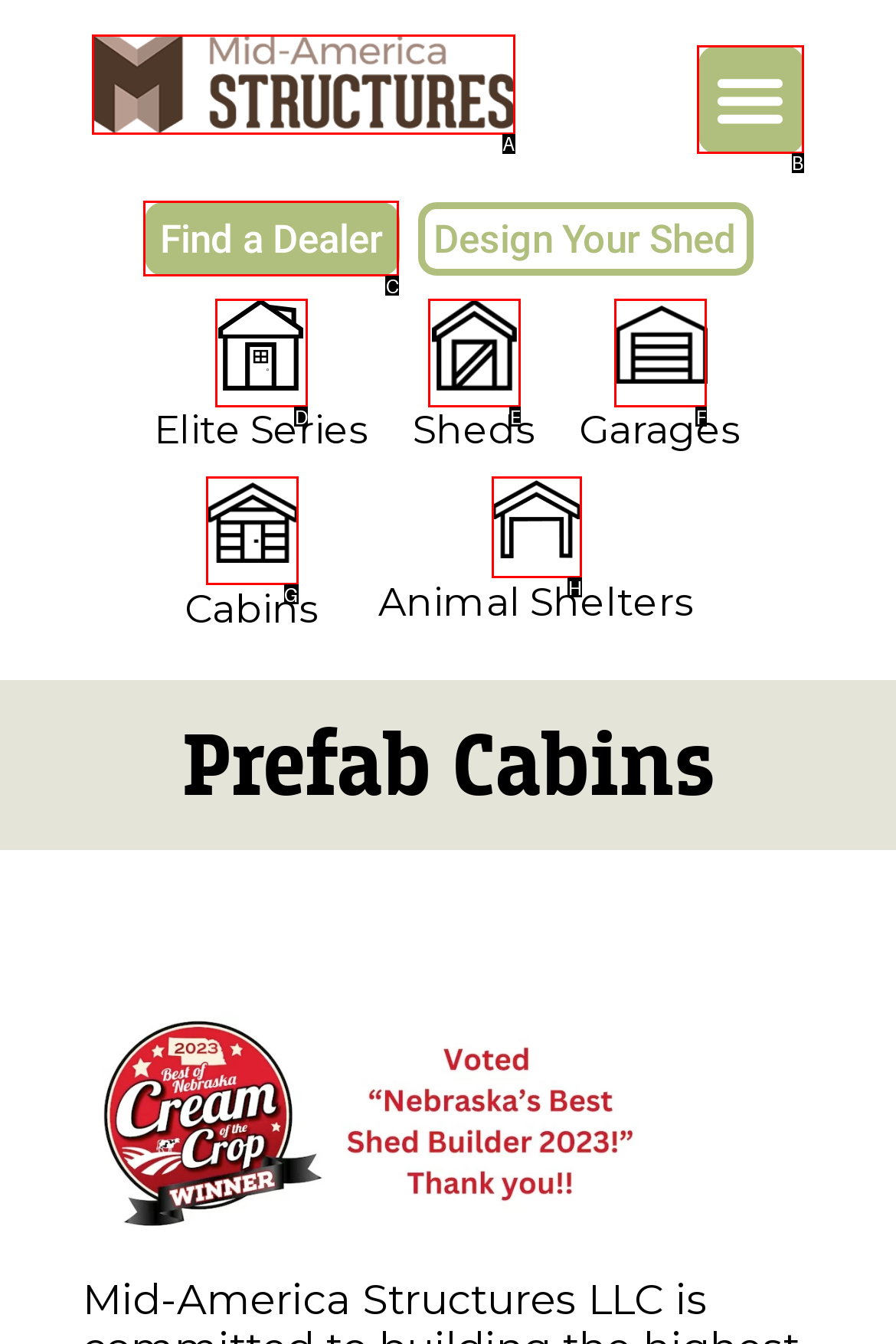Identify which lettered option to click to carry out the task: Toggle the menu. Provide the letter as your answer.

B